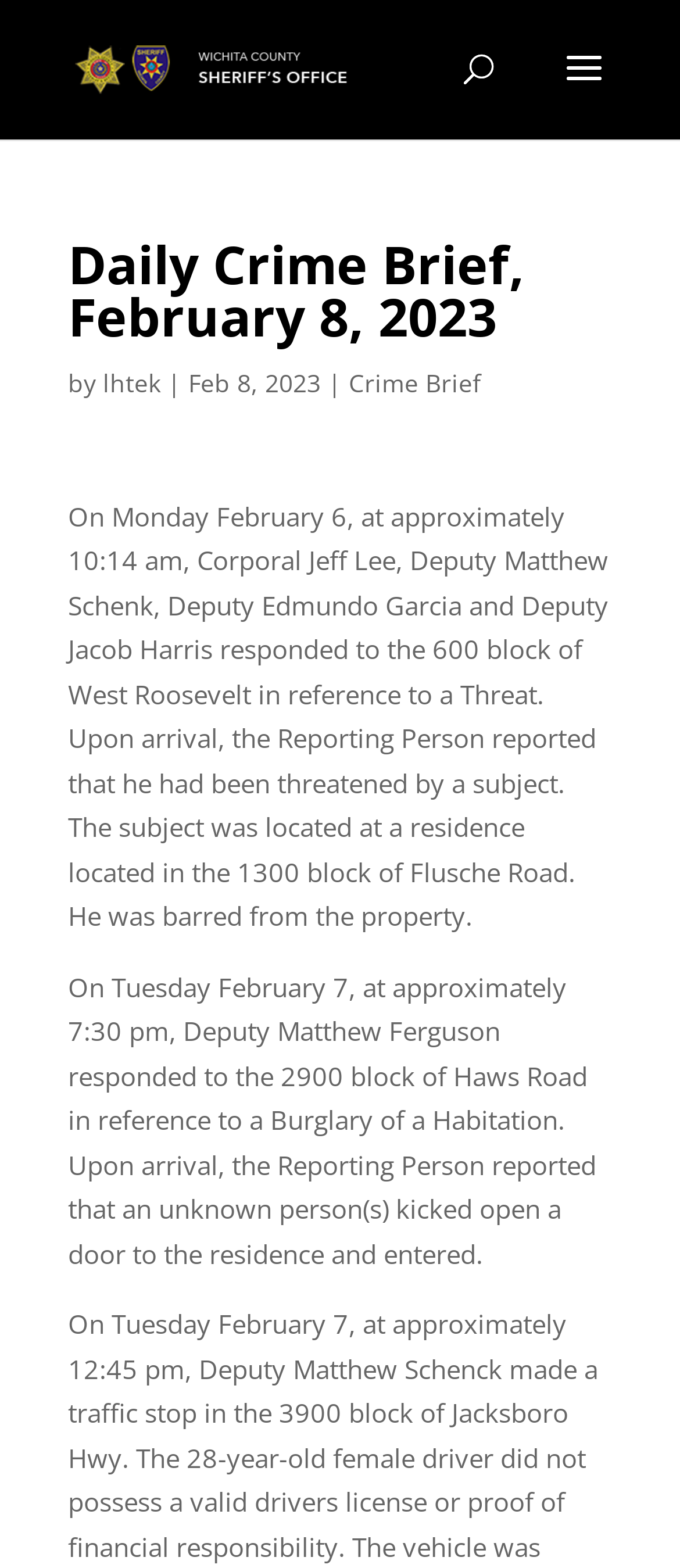Find the bounding box of the element with the following description: "Crime Brief". The coordinates must be four float numbers between 0 and 1, formatted as [left, top, right, bottom].

[0.513, 0.234, 0.708, 0.255]